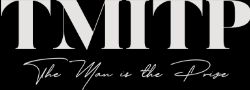Paint a vivid picture of the image with your description.

The image features the logo of "TMITP," prominently displayed in a bold, elegant font. The acronym stands out in large letters, while the tagline "The Man is the Prize" is written in a stylish cursive, emphasizing the brand's focus on masculinity and self-worth. The logo is set against a sleek black background, enhancing its visual appeal and making it instantly recognizable. This logo represents the website TMITP.com, which offers insights and strategies for men on topics such as confidence, fashion, and mindset.